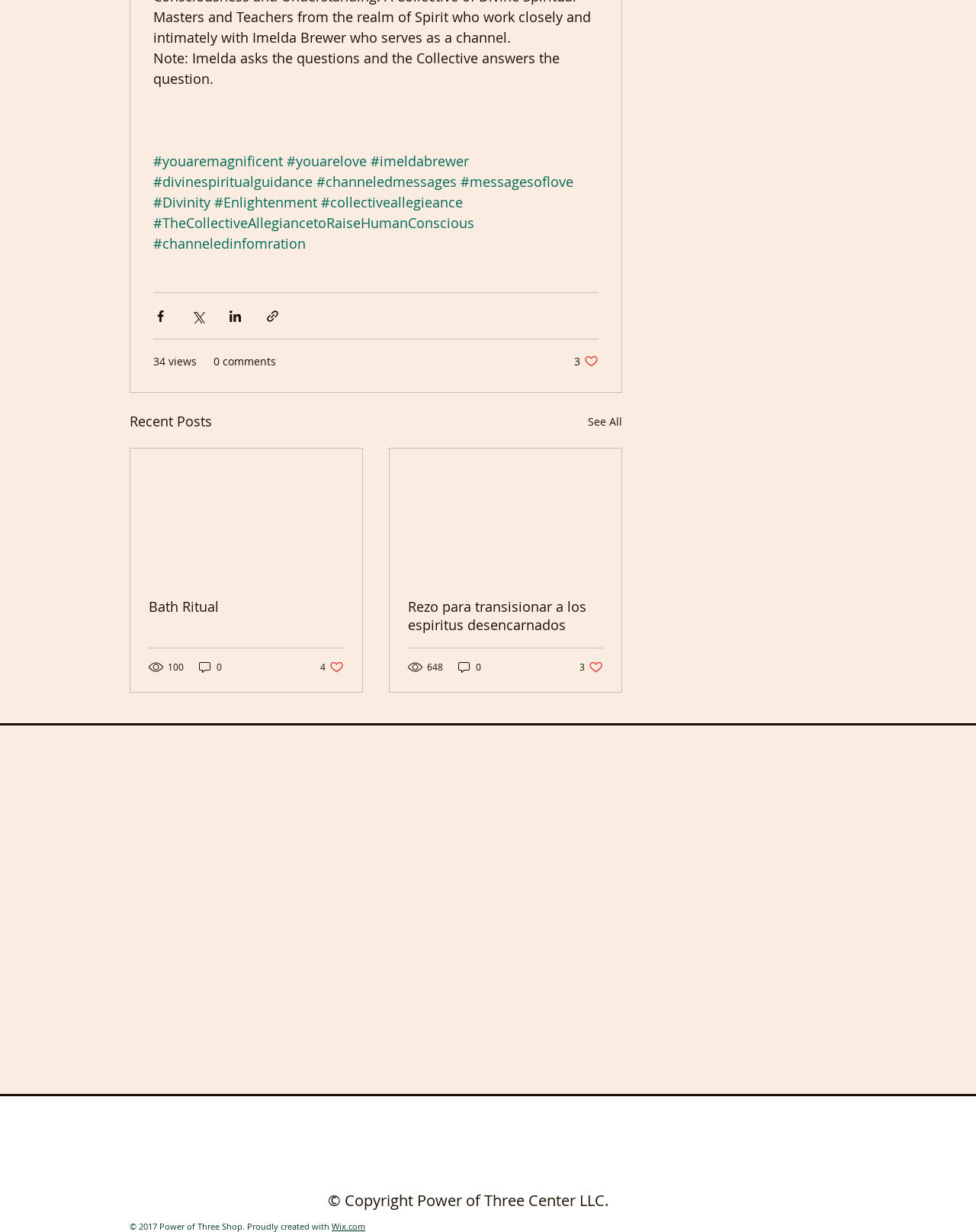Extract the bounding box coordinates for the UI element described as: "34 views".

[0.157, 0.287, 0.202, 0.3]